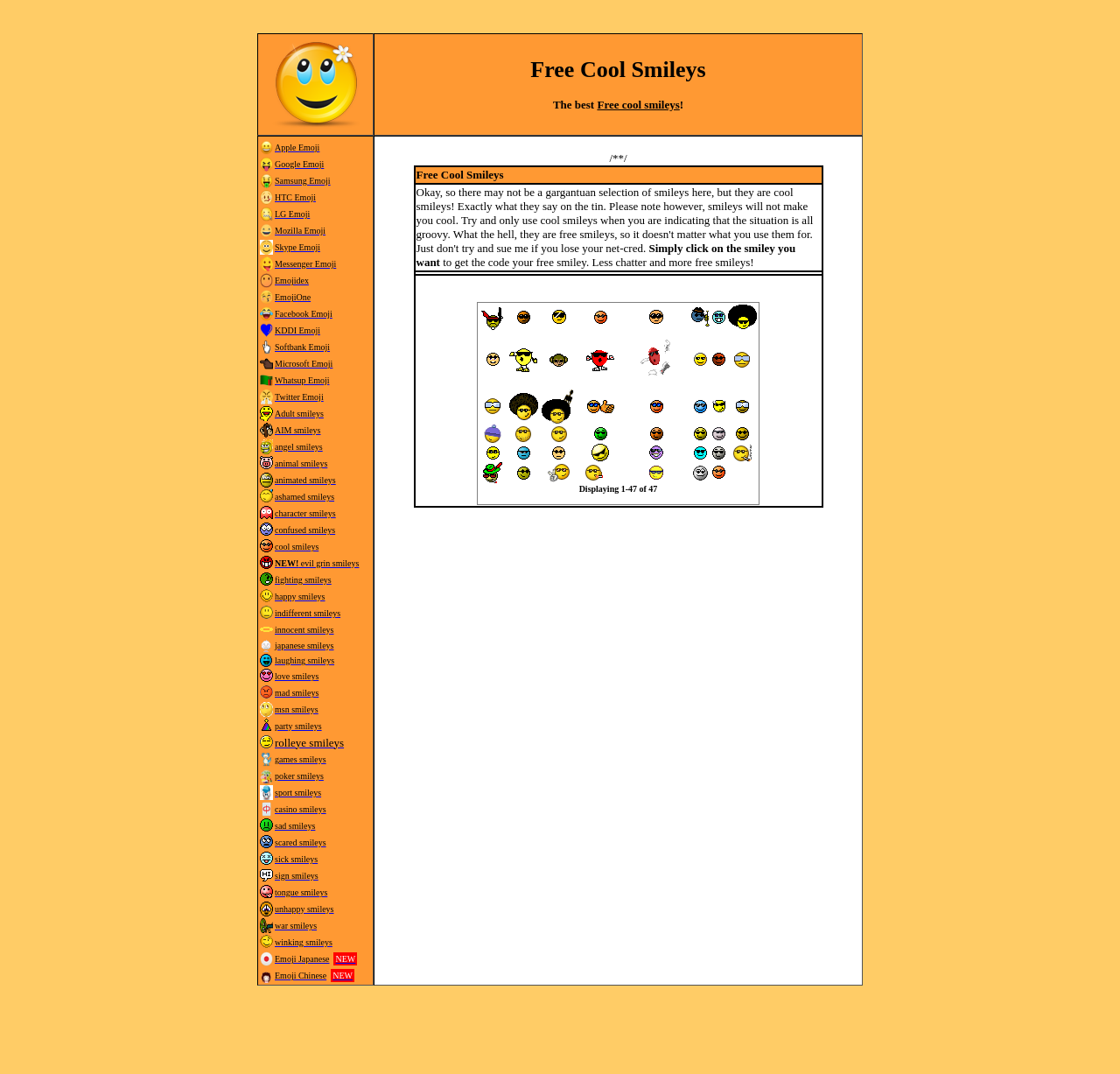Please locate the bounding box coordinates of the element that should be clicked to achieve the given instruction: "Click on the 'Apple Emoji' link".

[0.245, 0.133, 0.285, 0.142]